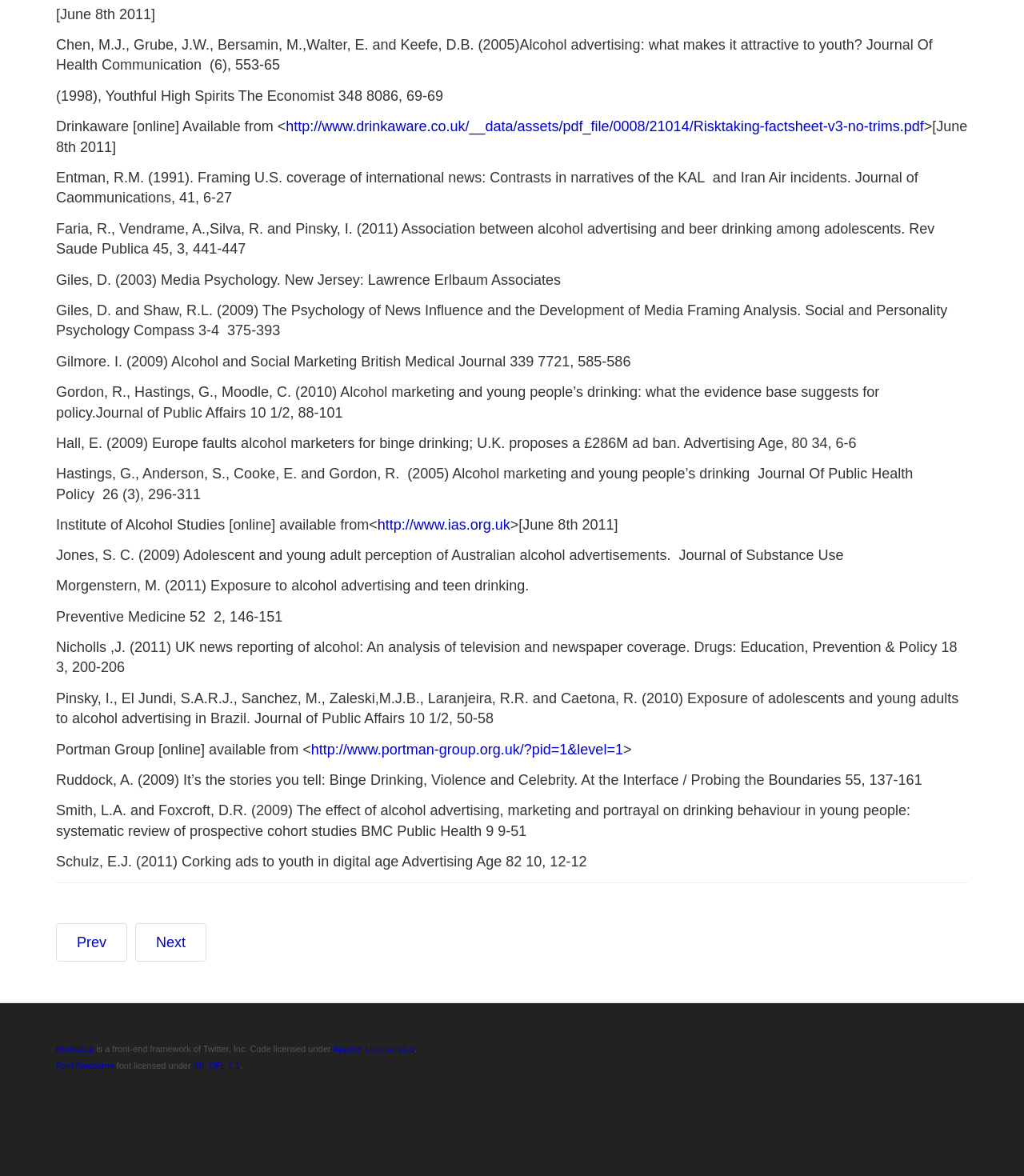Please provide a short answer using a single word or phrase for the question:
What is the URL of the first link?

http://www.drinkaware.co.uk/__data/assets/pdf_file/0008/21014/Risktaking-factsheet-v3-no-trims.pdf